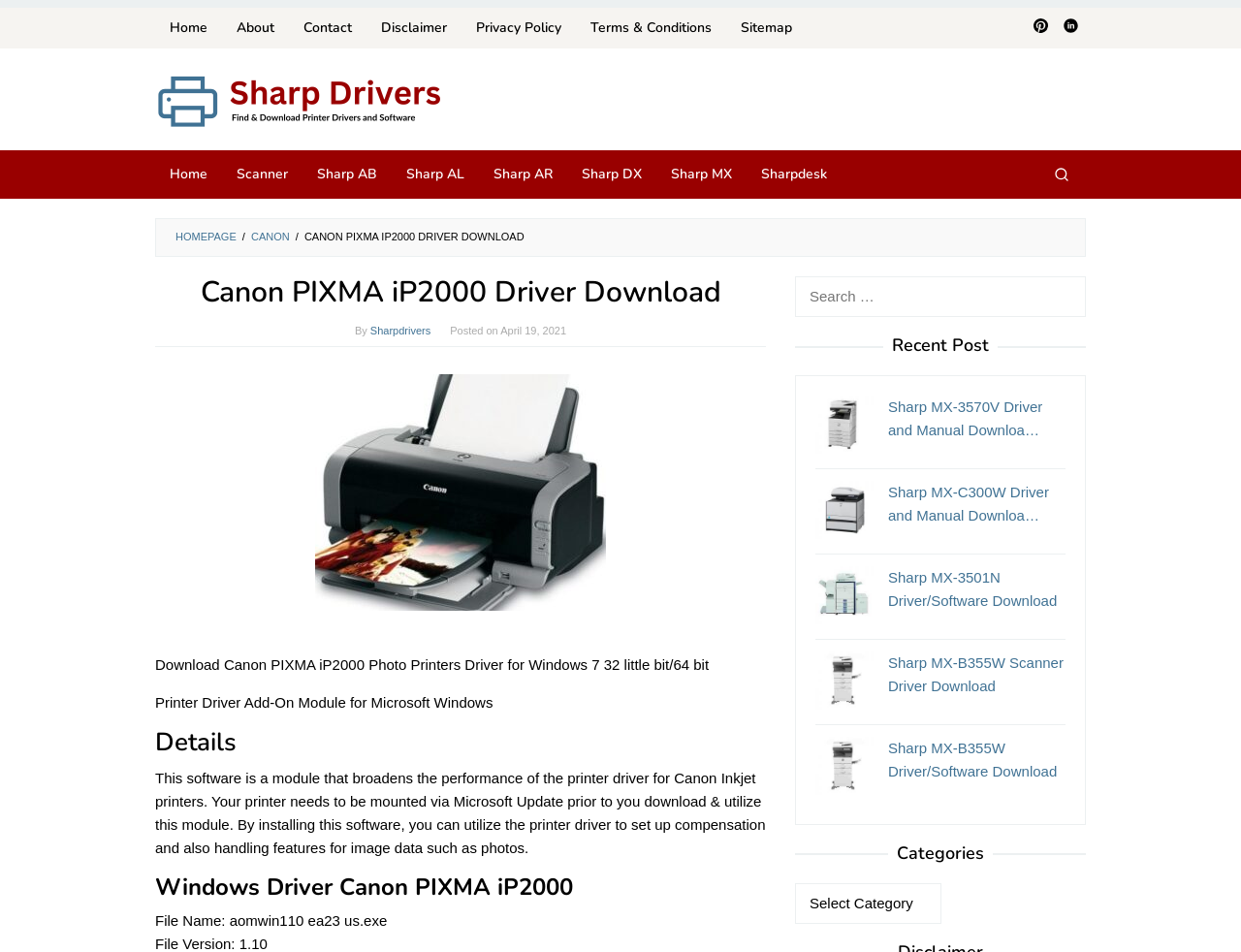Respond concisely with one word or phrase to the following query:
What is the name of the printer model?

Canon PIXMA iP2000